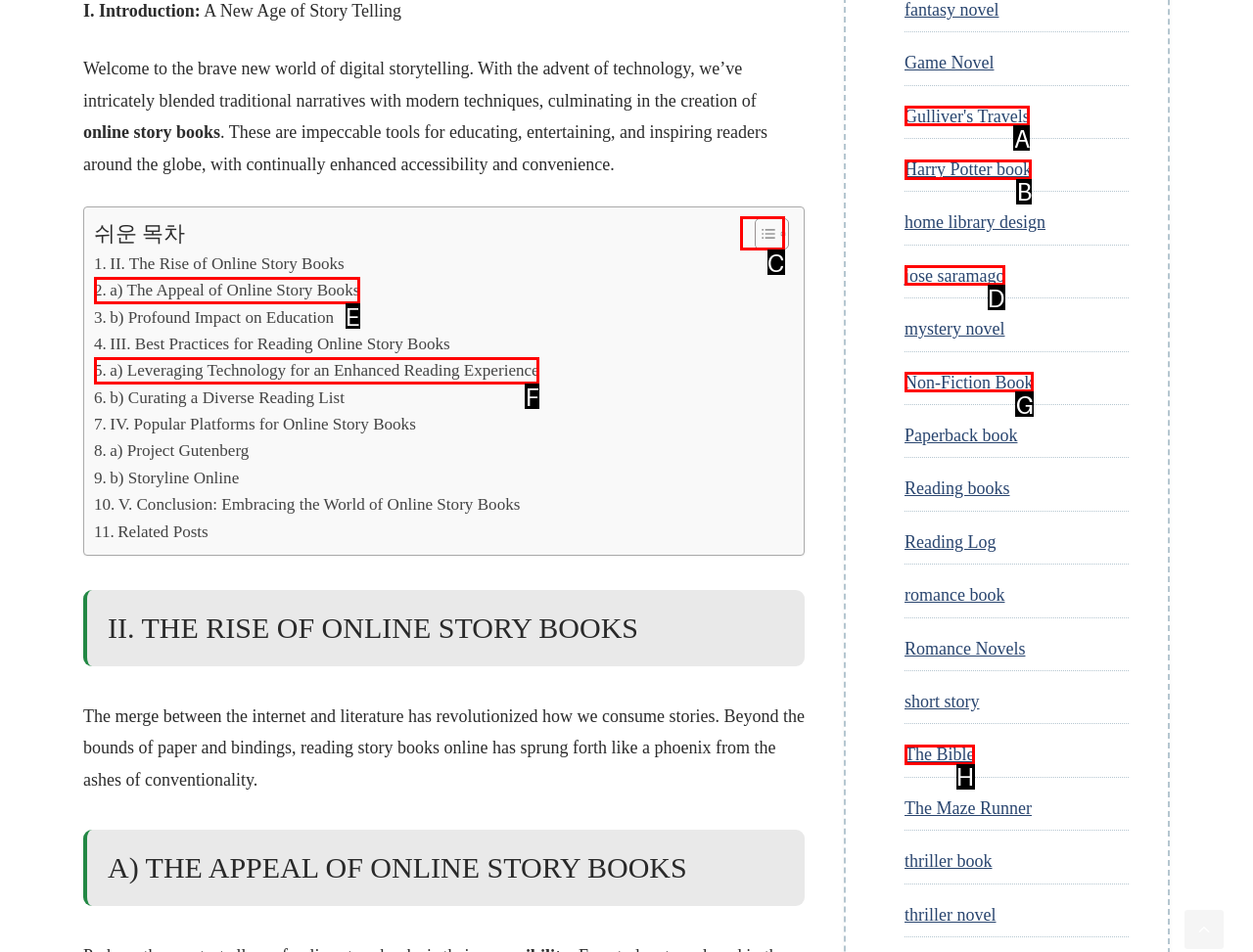Identify the letter of the option to click in order to Toggle Table of Content. Answer with the letter directly.

C